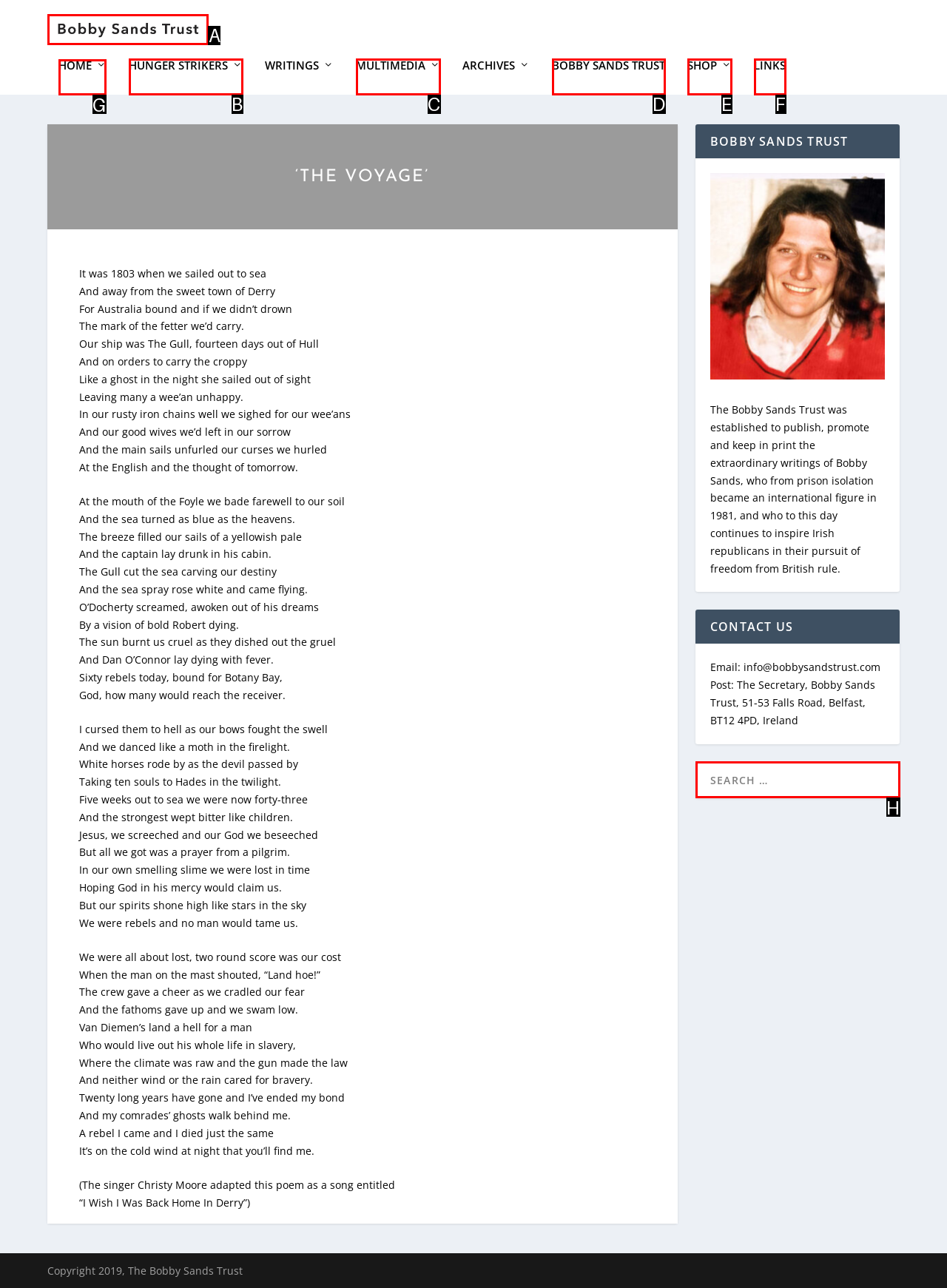Which option should you click on to fulfill this task: Click on HOME? Answer with the letter of the correct choice.

G